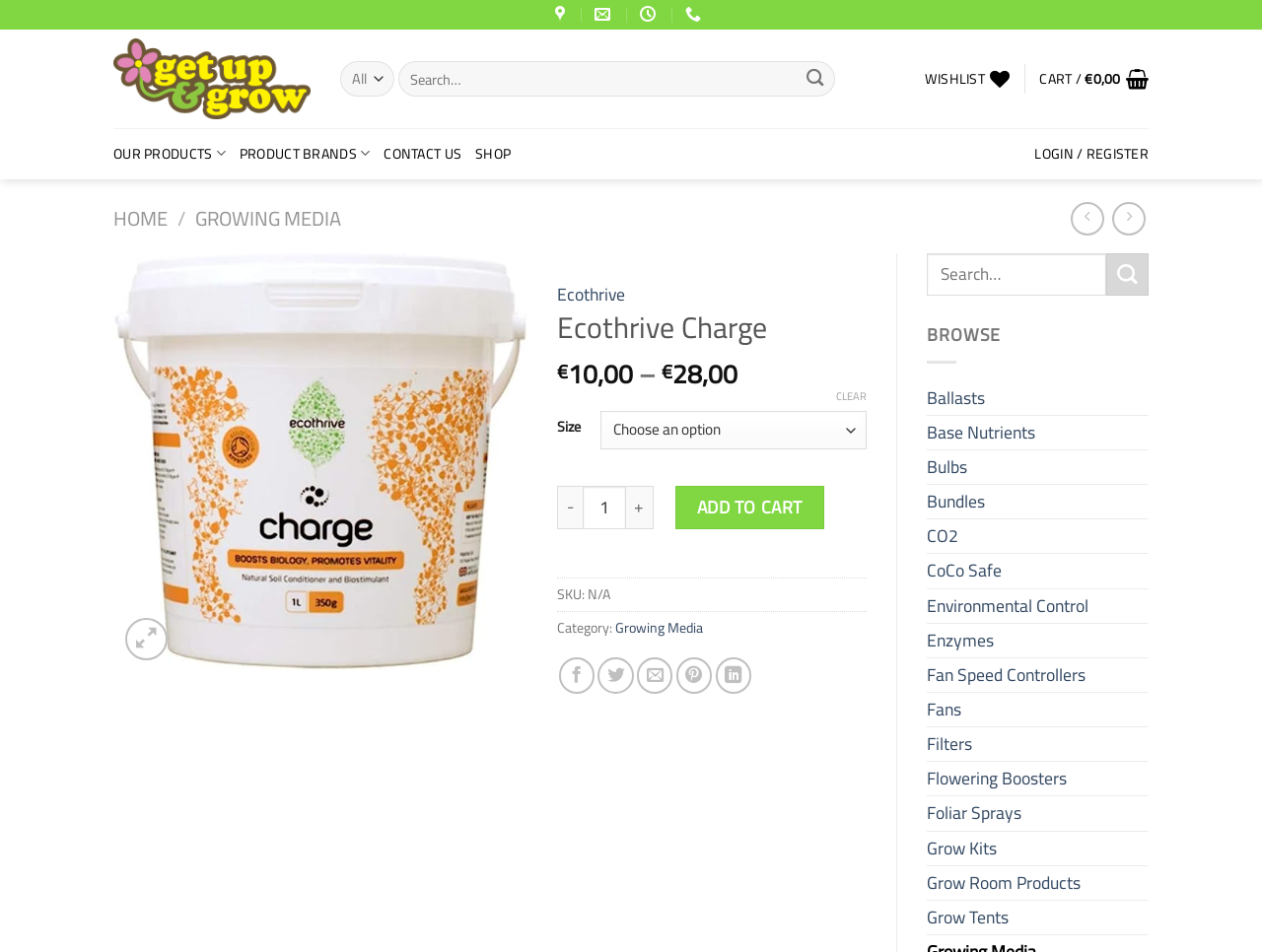Please examine the image and answer the question with a detailed explanation:
What is the category of the product?

I found the answer by looking at the link element with the text 'Growing Media' which is located near the bottom of the page, indicating that it is the category of the product.